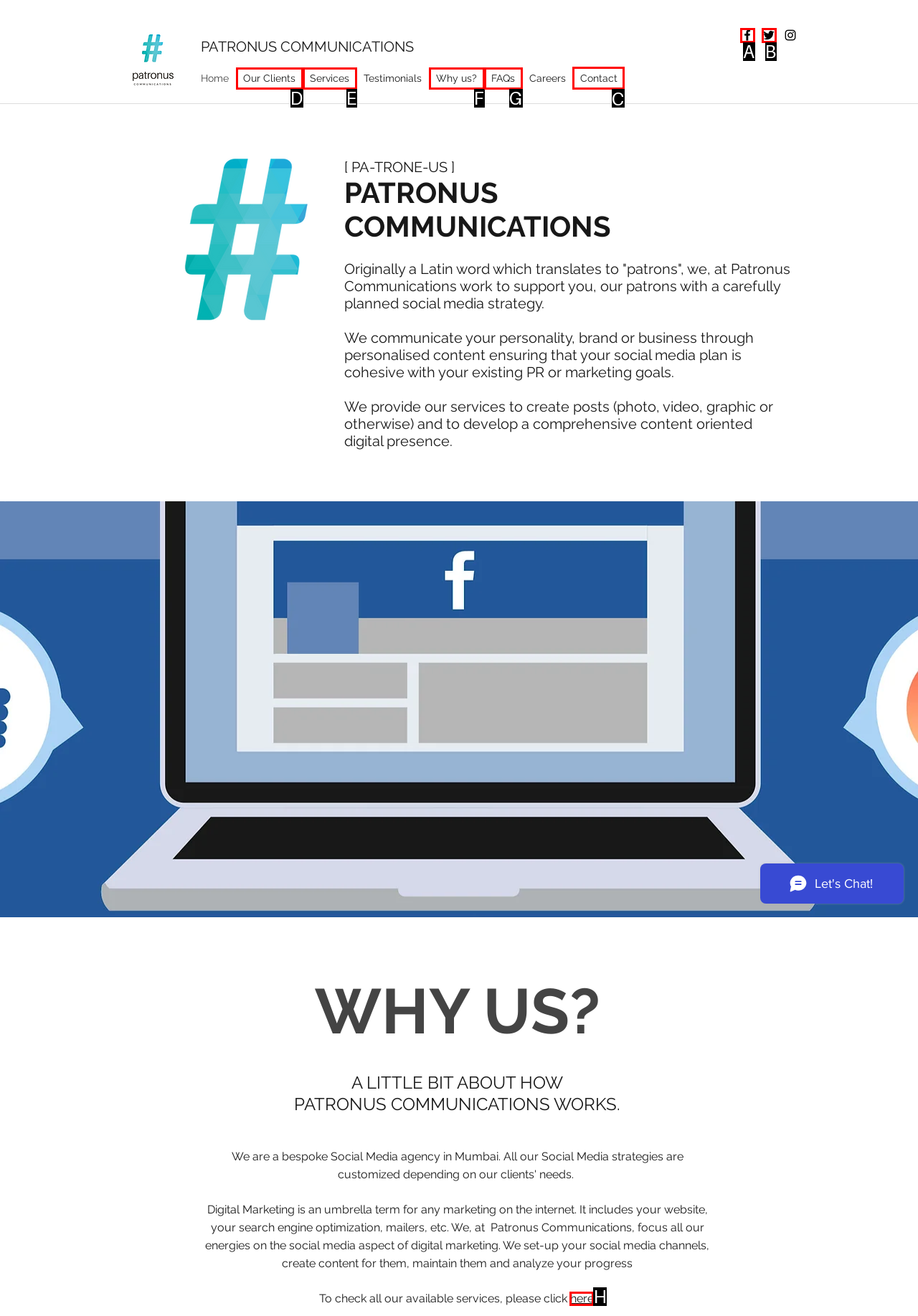Which HTML element should be clicked to fulfill the following task: Apply for the job?
Reply with the letter of the appropriate option from the choices given.

None